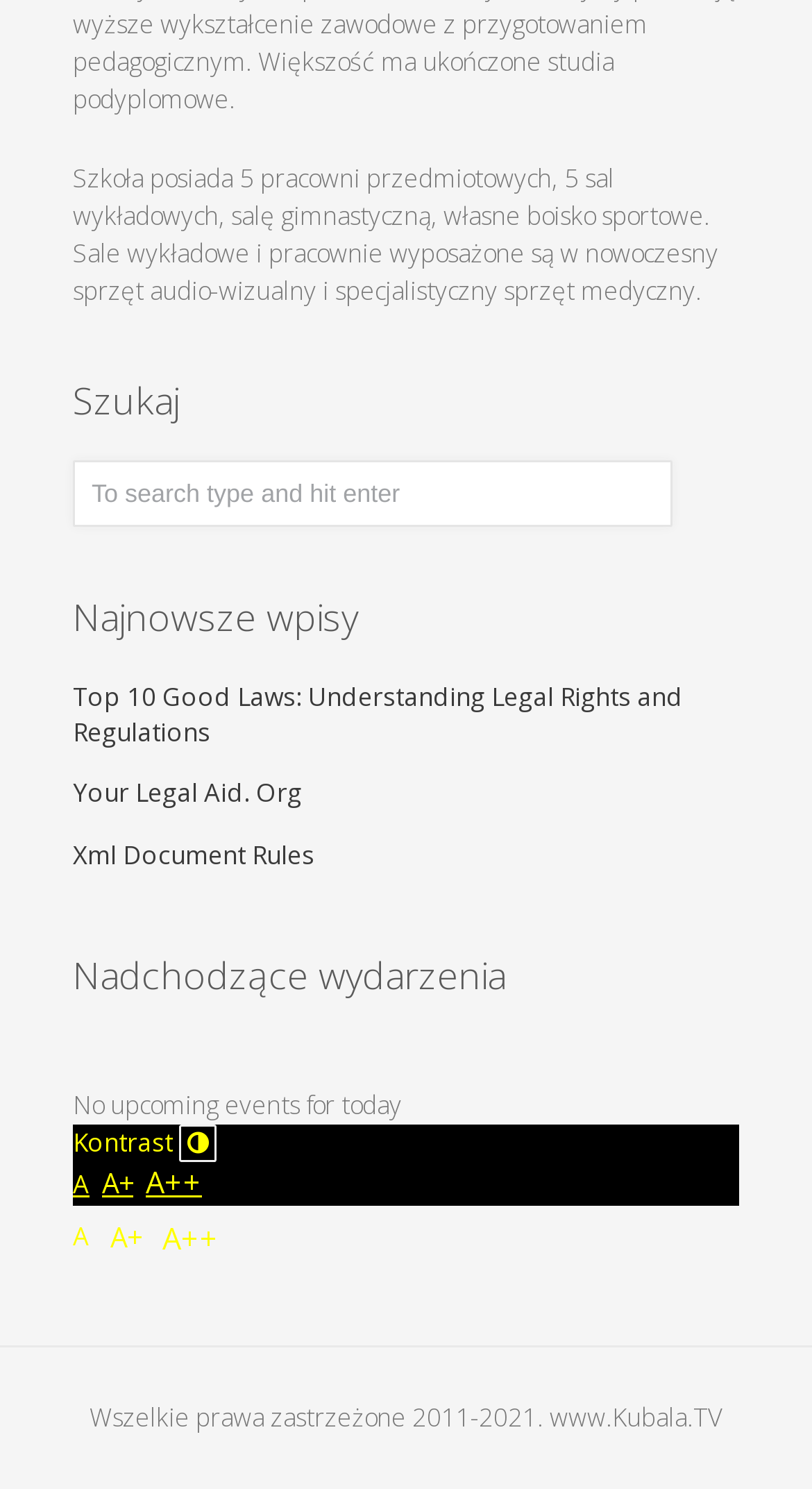How many links are in the 'Najnowsze wpisy' section?
Answer the question using a single word or phrase, according to the image.

3